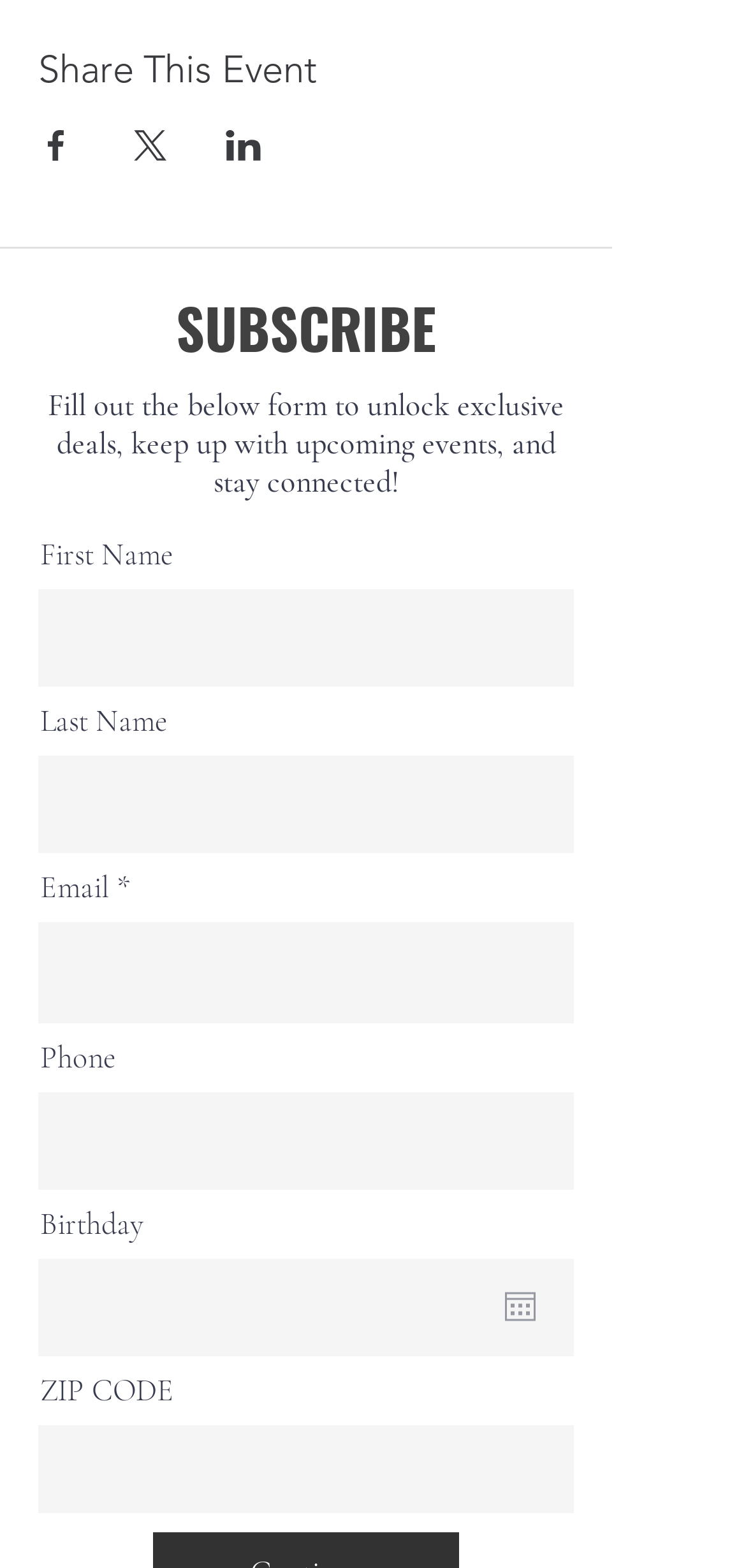Identify the bounding box coordinates of the element that should be clicked to fulfill this task: "Enter first name". The coordinates should be provided as four float numbers between 0 and 1, i.e., [left, top, right, bottom].

[0.051, 0.376, 0.769, 0.438]